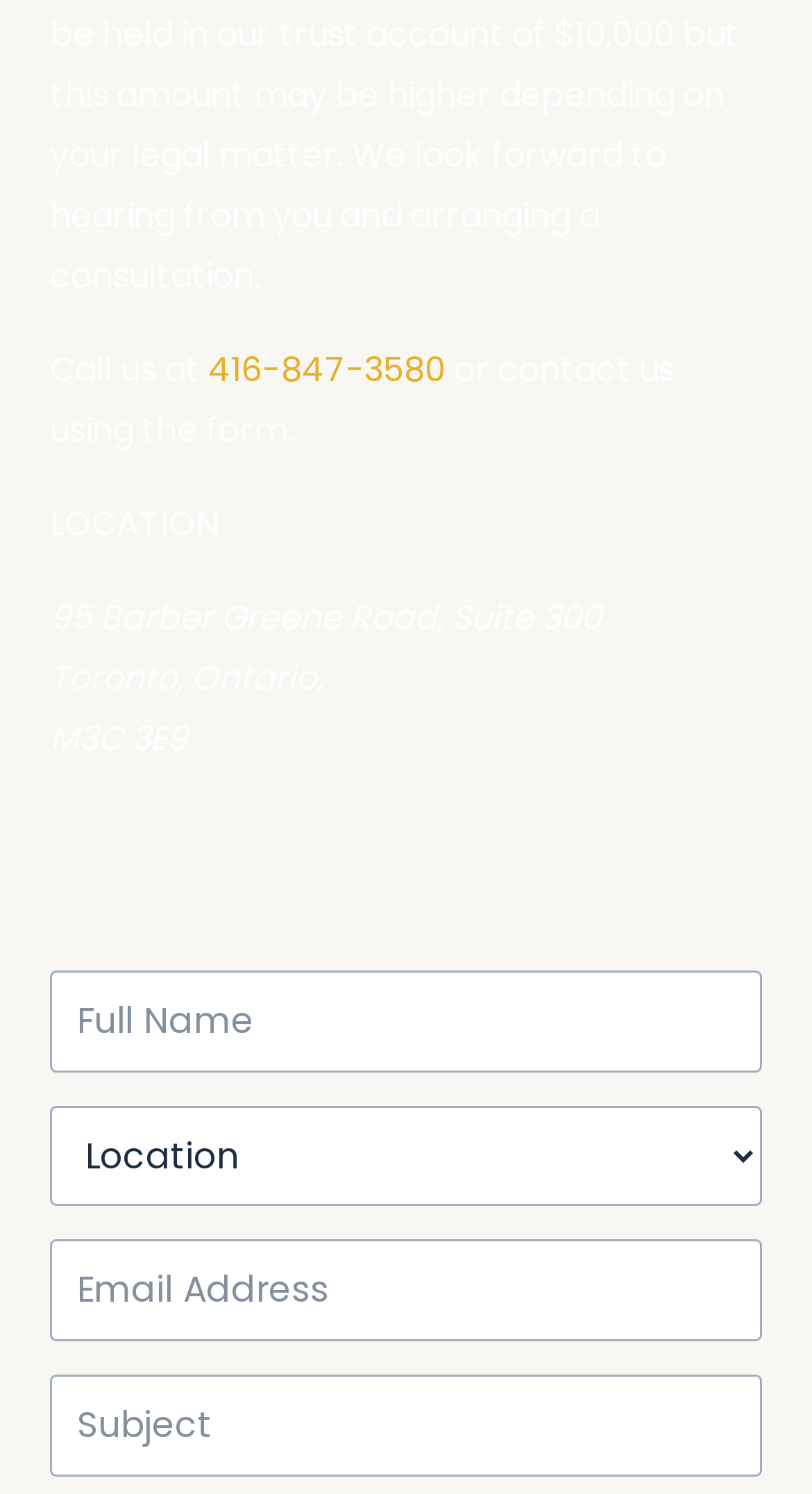Reply to the question with a single word or phrase:
What is the postal code of the location?

M3C 3E9